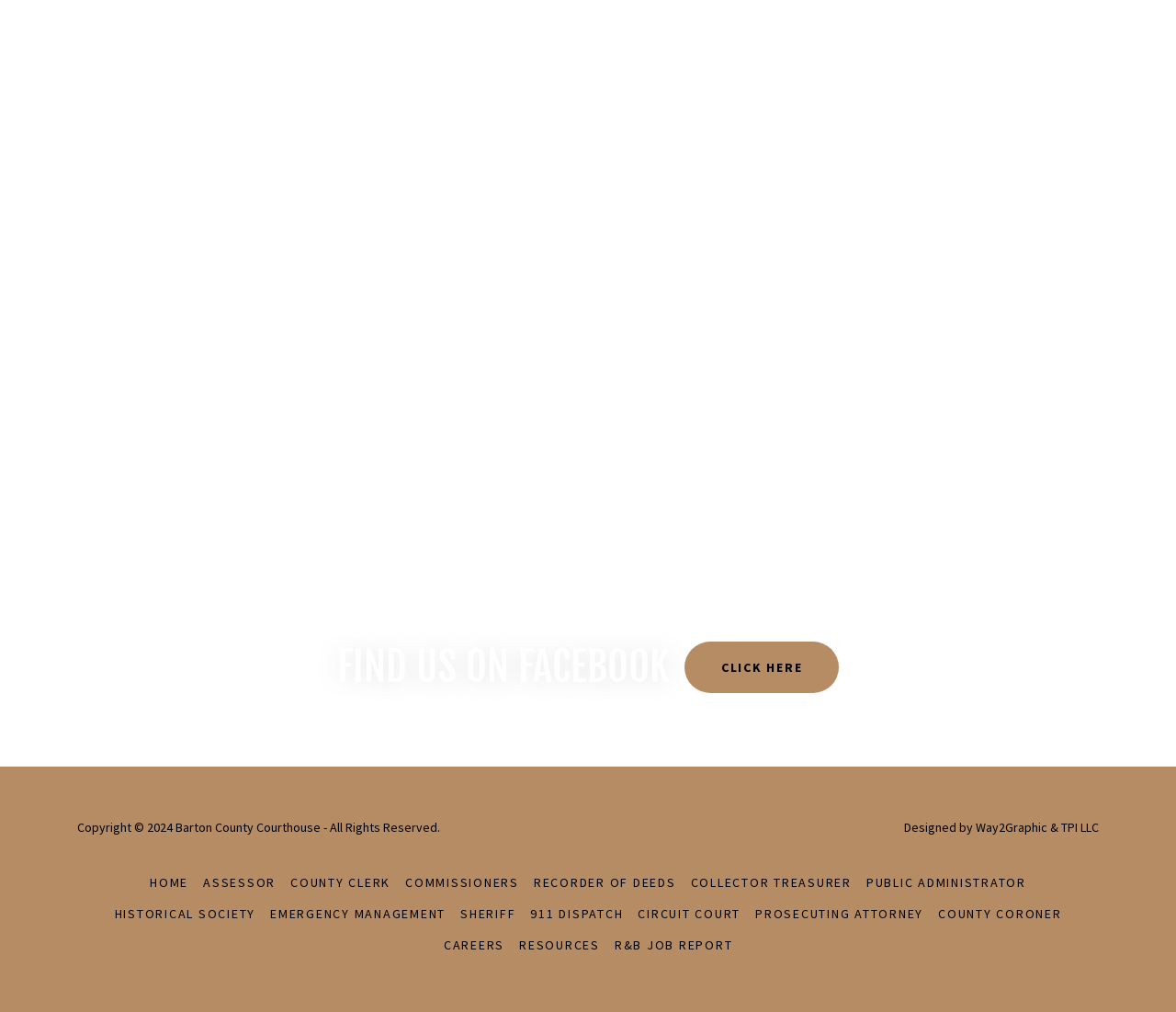Pinpoint the bounding box coordinates of the clickable area necessary to execute the following instruction: "Click the Home button". The coordinates should be given as four float numbers between 0 and 1, namely [left, top, right, bottom].

[0.121, 0.857, 0.167, 0.887]